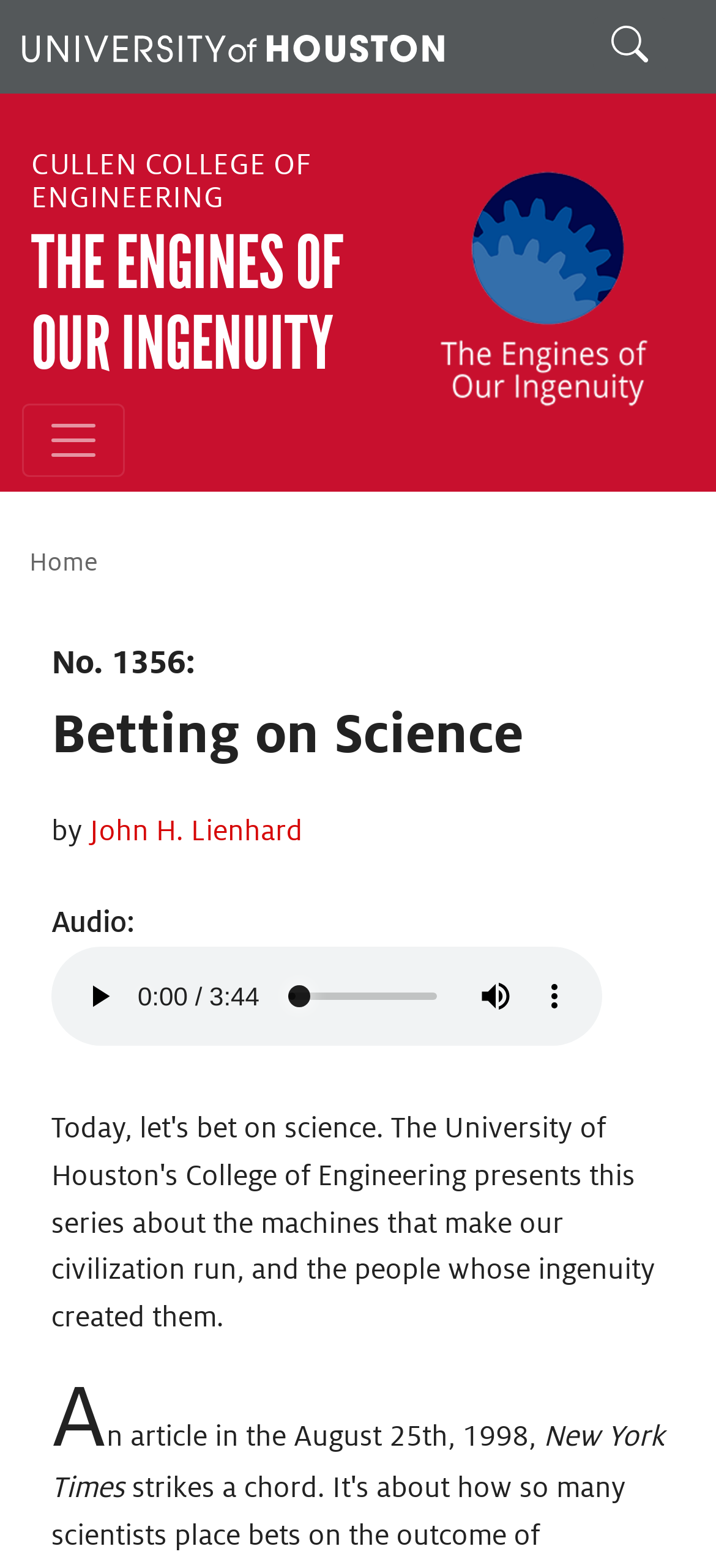Describe all the key features of the webpage in detail.

The webpage is about "The Engines of Our Ingenuity" series presented by the University of Houston's College of Engineering. At the top, there is a banner with a site header, which includes a University of Houston logo and a search bar with a "Search" button. Below the banner, there are three links: "Cullen College of Engineering", "The Engines of Our Ingenuity", and another "The Engines of Our Ingenuity" link with an associated image.

On the left side, there is a toggle navigation button. Below the banner, there is a complementary section with a navigation breadcrumb that includes a "Home" link, which leads to an article titled "Betting on Science" by John H. Lienhard. The article has an audio component with play, mute, and time scrubber controls.

The article itself is divided into sections, with the main content starting with a quote from an August 25th, 1998 New York Times article. There are no images within the article content, but there is an "A" symbol at the top of the article.